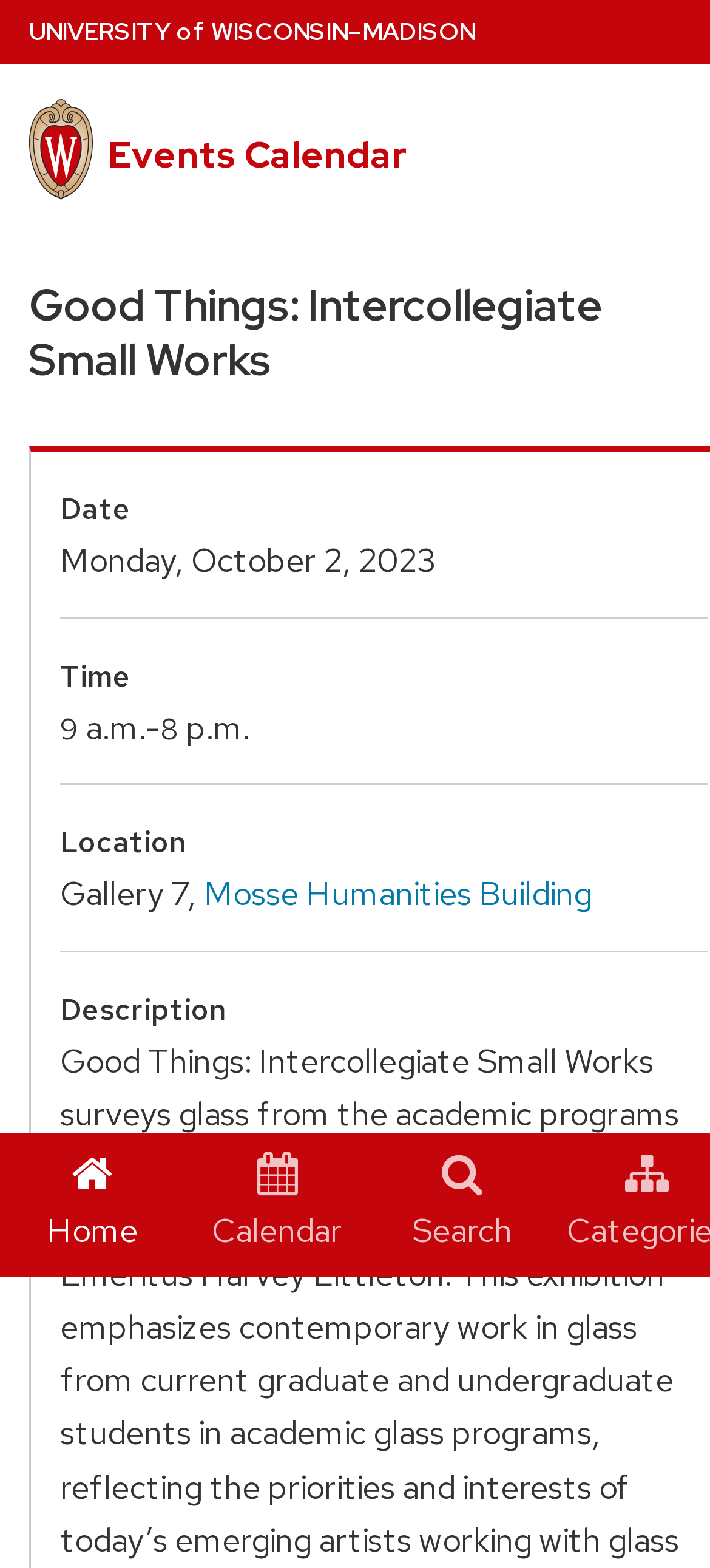What is the date of the event?
Ensure your answer is thorough and detailed.

I found the date of the event by looking at the static text element with the text 'Monday, October 2, 2023' which is located under the 'Date' label.